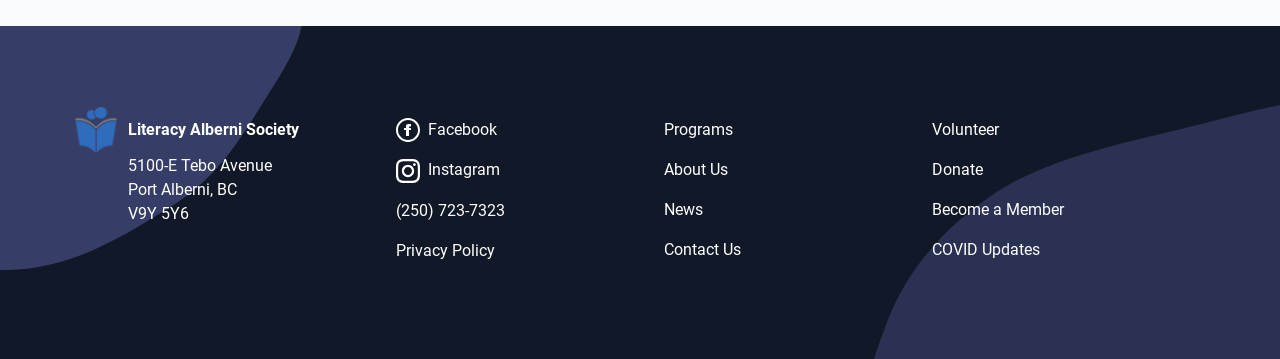Kindly determine the bounding box coordinates of the area that needs to be clicked to fulfill this instruction: "view Programs".

[0.519, 0.333, 0.573, 0.386]